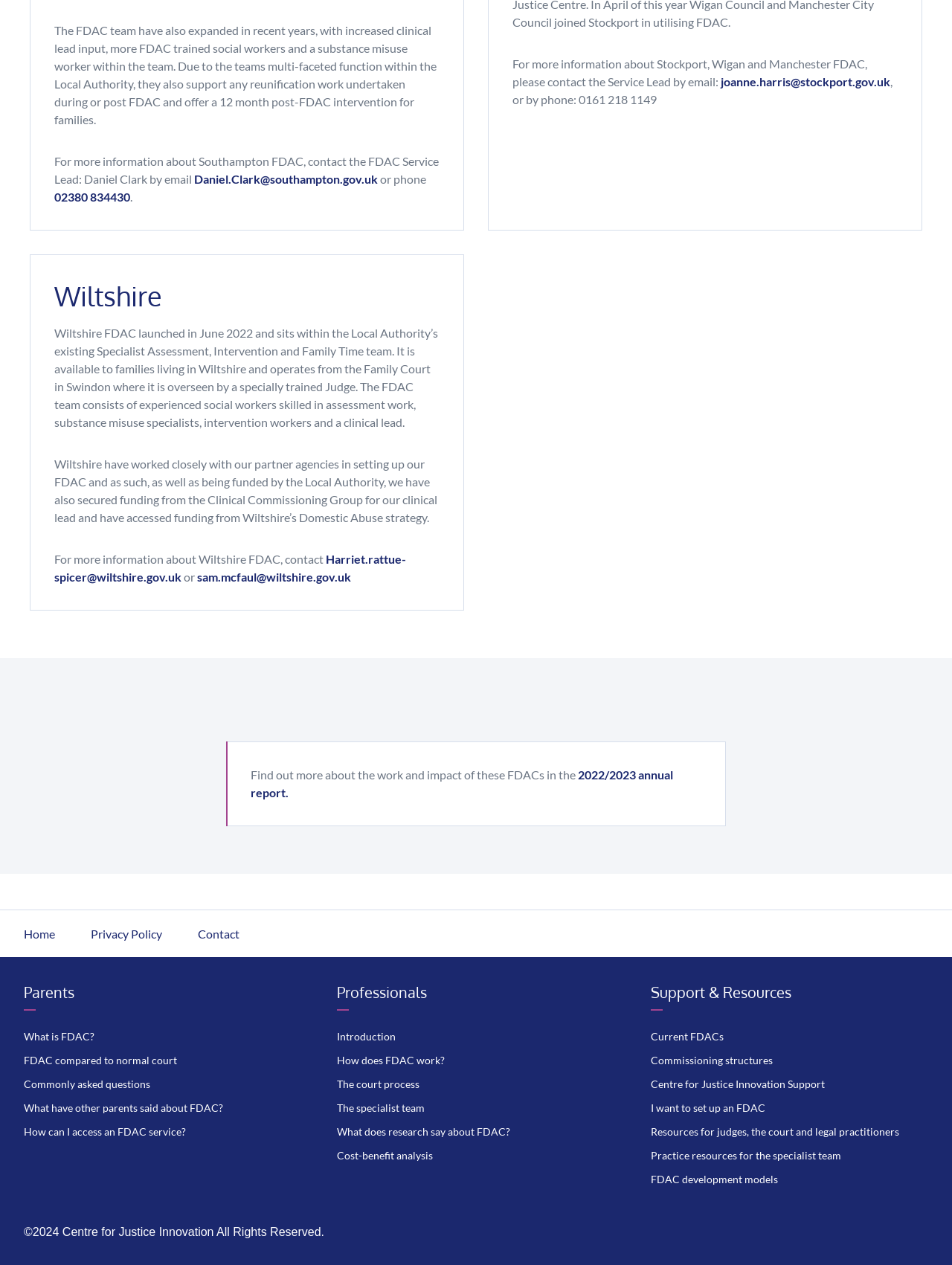What is the copyright year mentioned at the bottom of the webpage?
Based on the visual, give a brief answer using one word or a short phrase.

2024